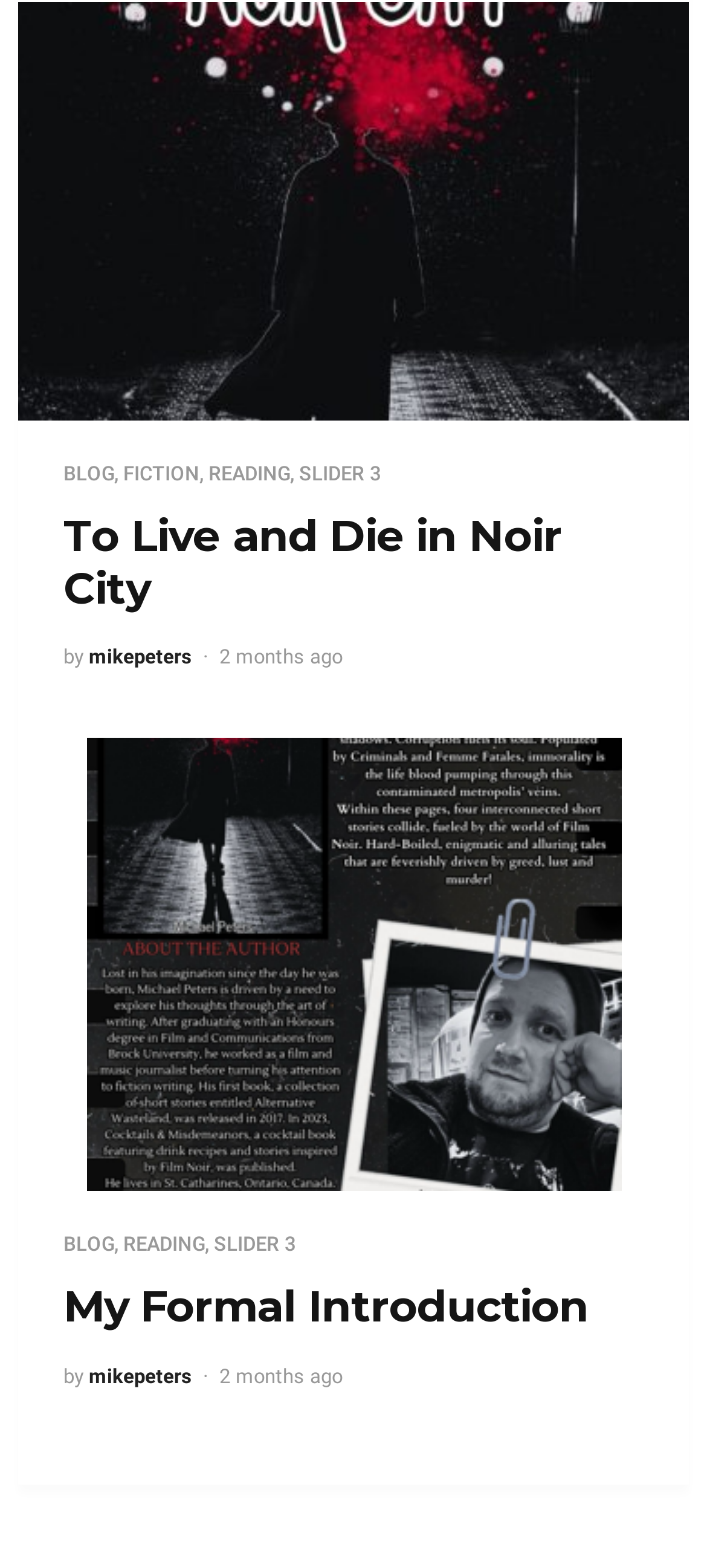Determine the bounding box coordinates of the element that should be clicked to execute the following command: "View the 'FICTION' section".

[0.174, 0.296, 0.282, 0.309]